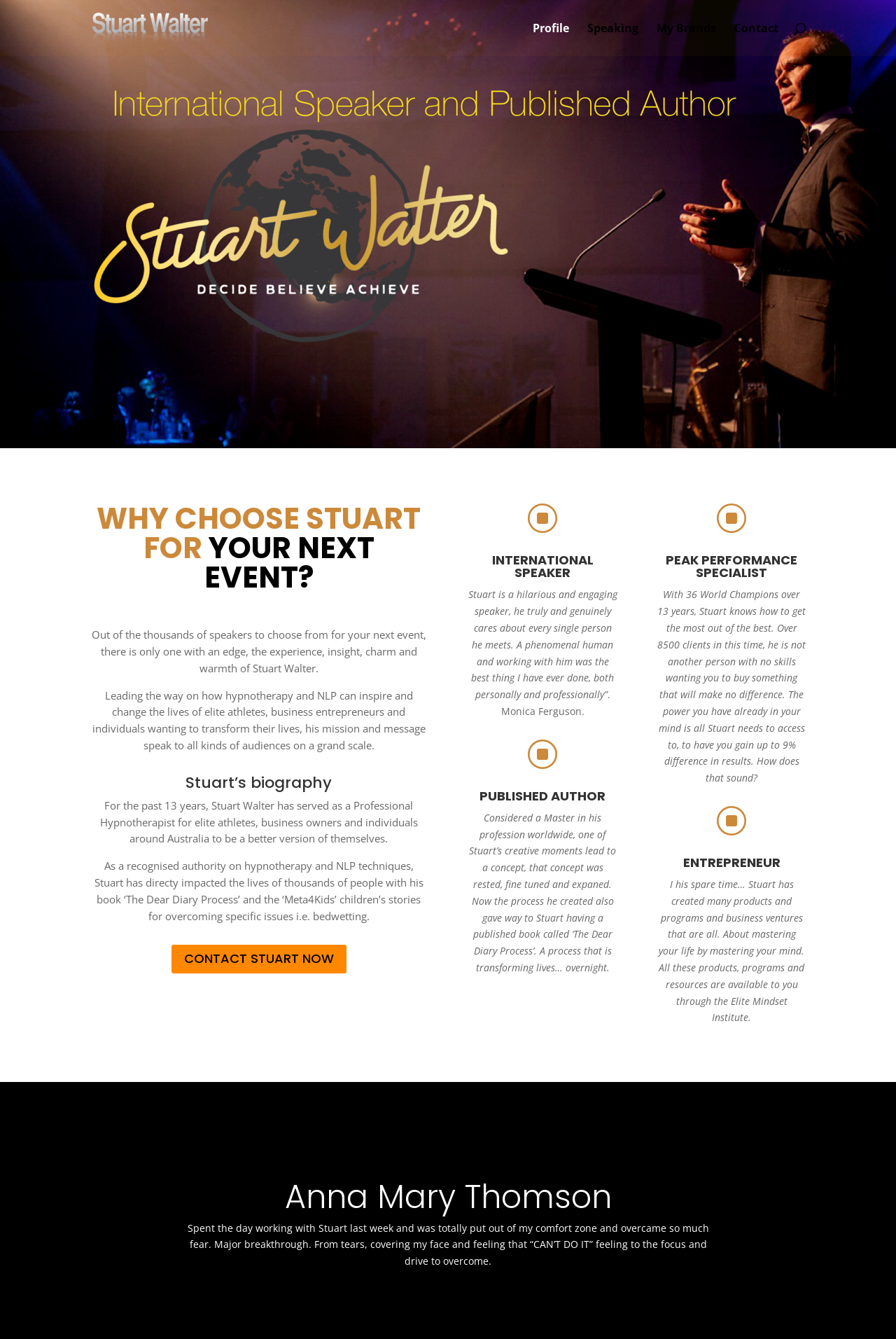Locate the UI element described as follows: "Contact". Return the bounding box coordinates as four float numbers between 0 and 1 in the order [left, top, right, bottom].

[0.82, 0.017, 0.869, 0.042]